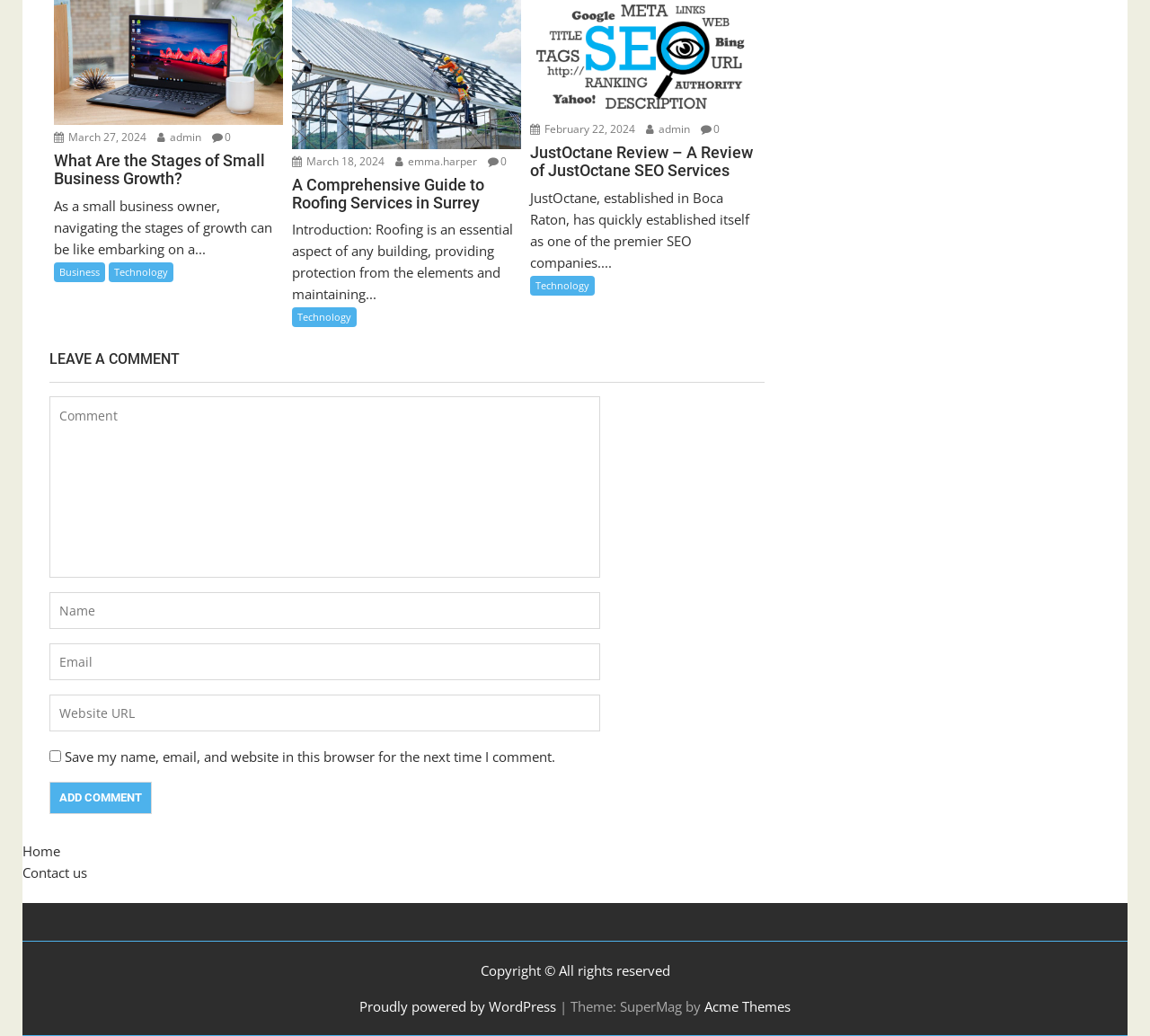Identify the bounding box coordinates for the UI element that matches this description: "February 22, 2024".

[0.461, 0.117, 0.553, 0.132]